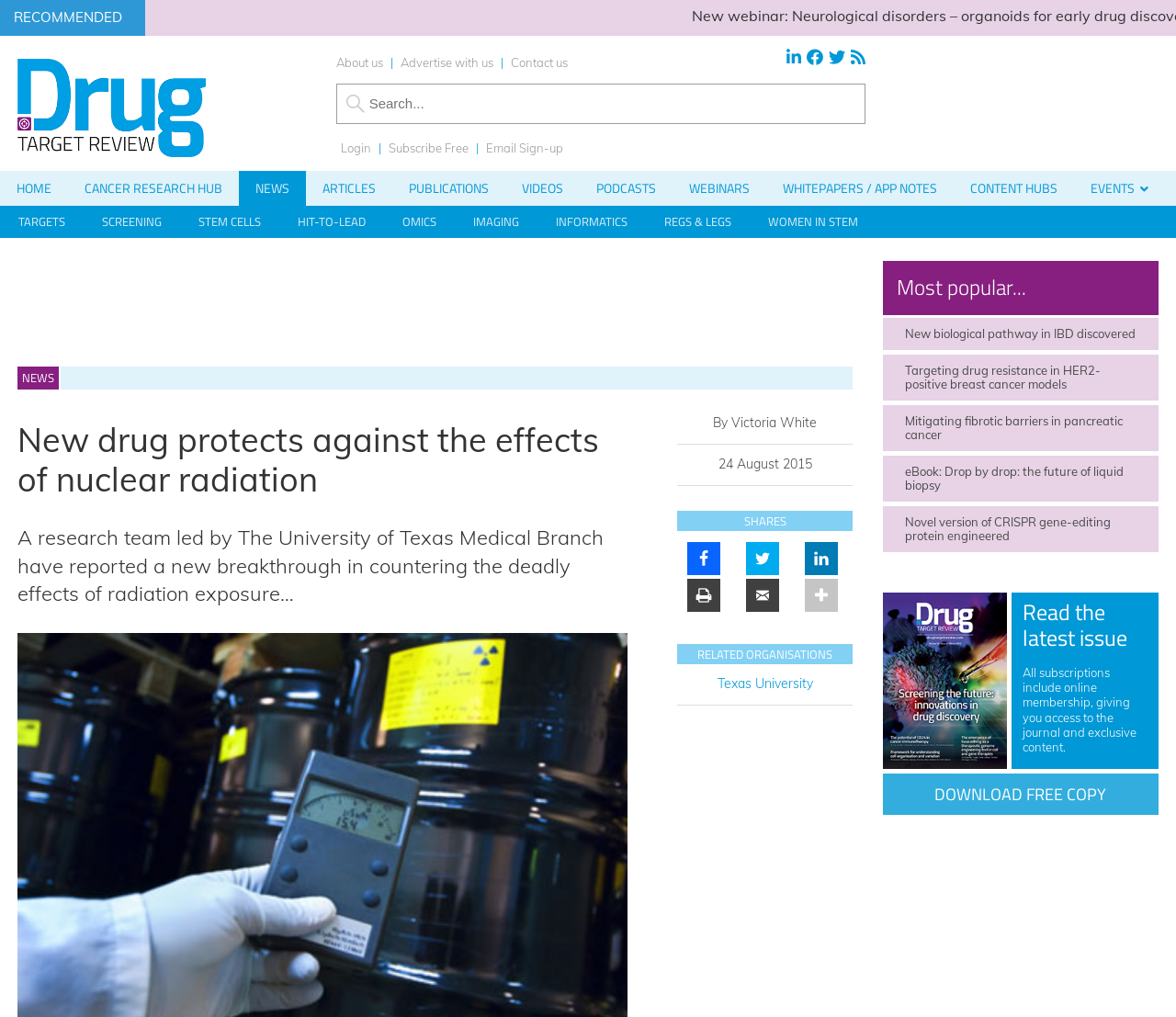Please indicate the bounding box coordinates for the clickable area to complete the following task: "Subscribe for free". The coordinates should be specified as four float numbers between 0 and 1, i.e., [left, top, right, bottom].

[0.33, 0.138, 0.398, 0.152]